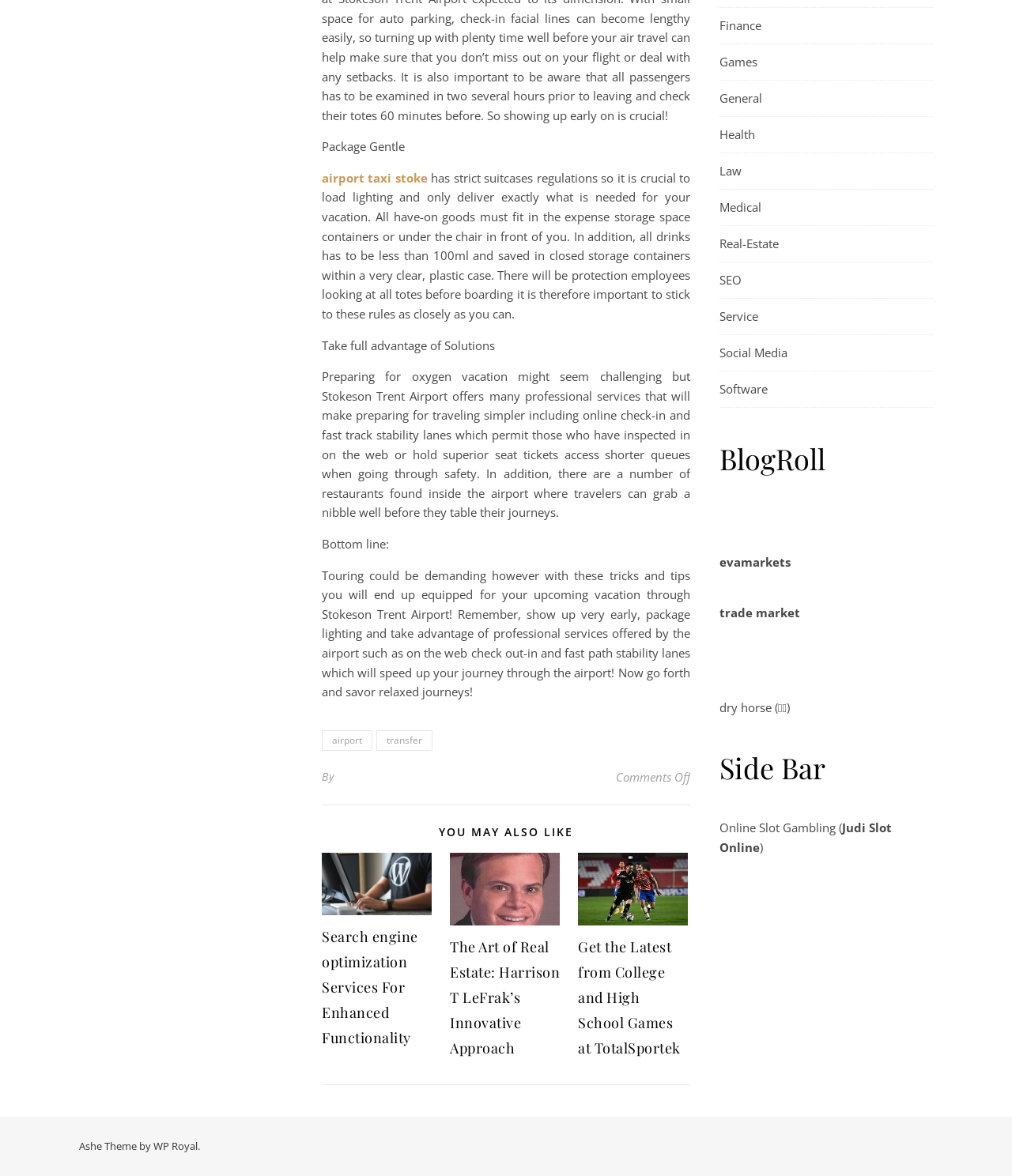Highlight the bounding box coordinates of the element that should be clicked to carry out the following instruction: "Visit 'The Ultimate Guide to Taking a Taxi to the Airport'". The coordinates must be given as four float numbers ranging from 0 to 1, i.e., [left, top, right, bottom].

[0.681, 0.653, 0.951, 0.666]